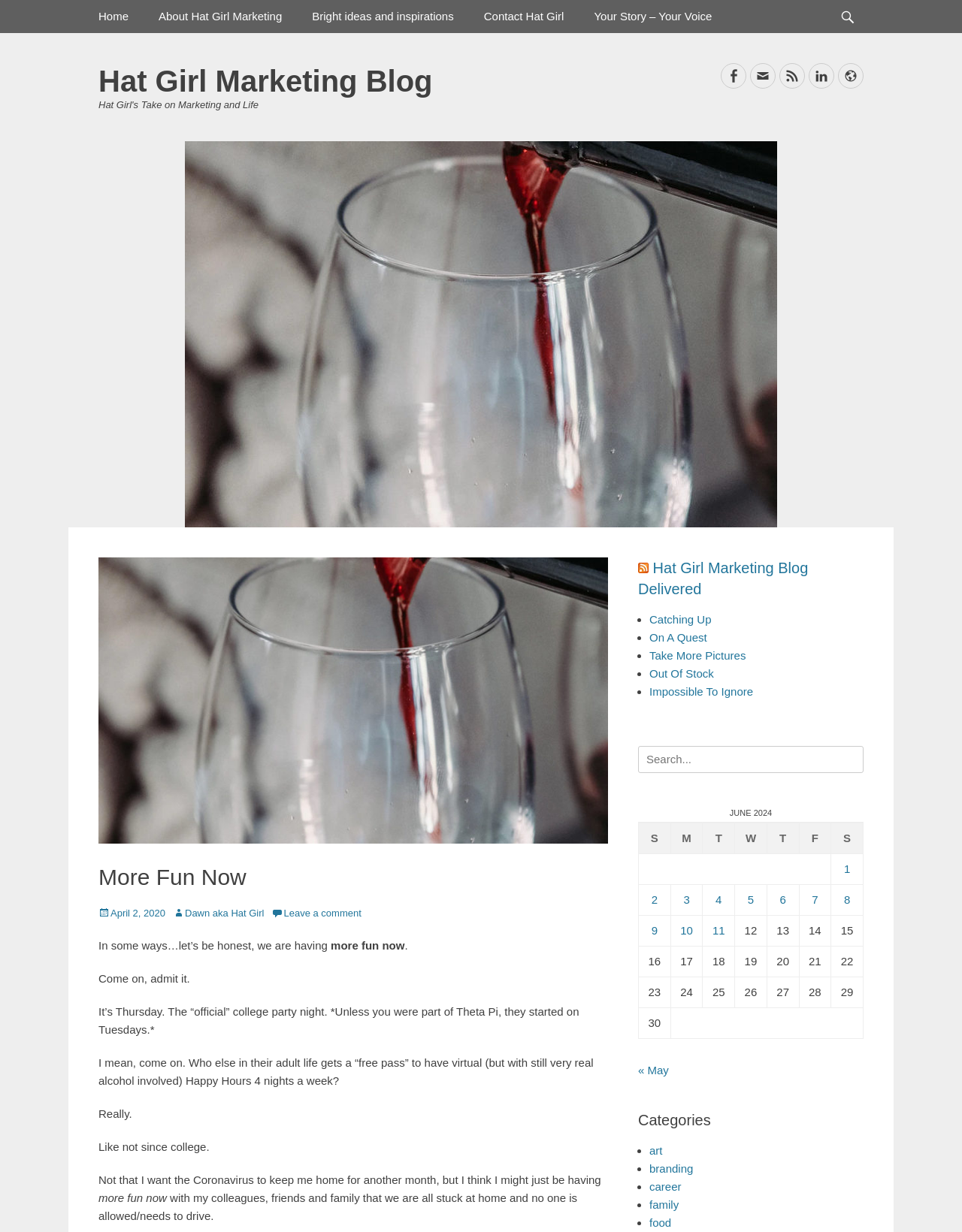What is the purpose of the 'RSS Hat Girl Marketing Blog Delivered' section?
Based on the screenshot, provide your answer in one word or phrase.

To subscribe to the blog's RSS feed